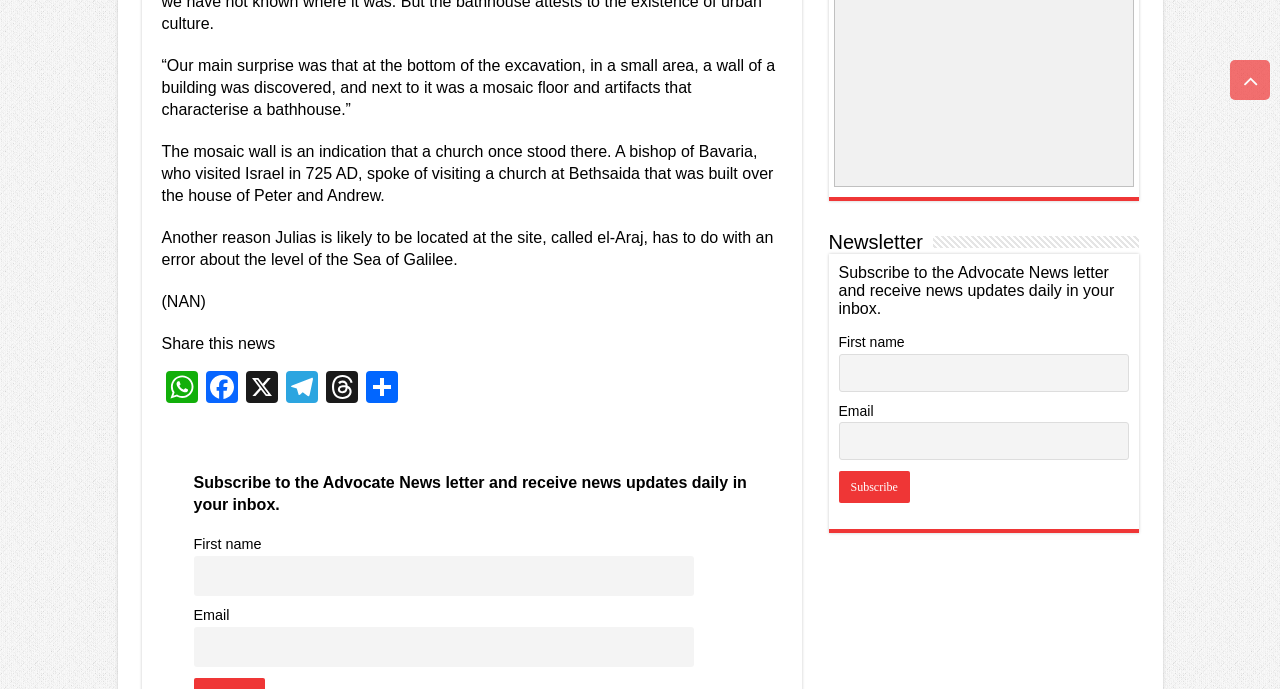Identify the bounding box for the given UI element using the description provided. Coordinates should be in the format (top-left x, top-left y, bottom-right x, bottom-right y) and must be between 0 and 1. Here is the description: parent_node: Email name="ne"

[0.151, 0.415, 0.542, 0.473]